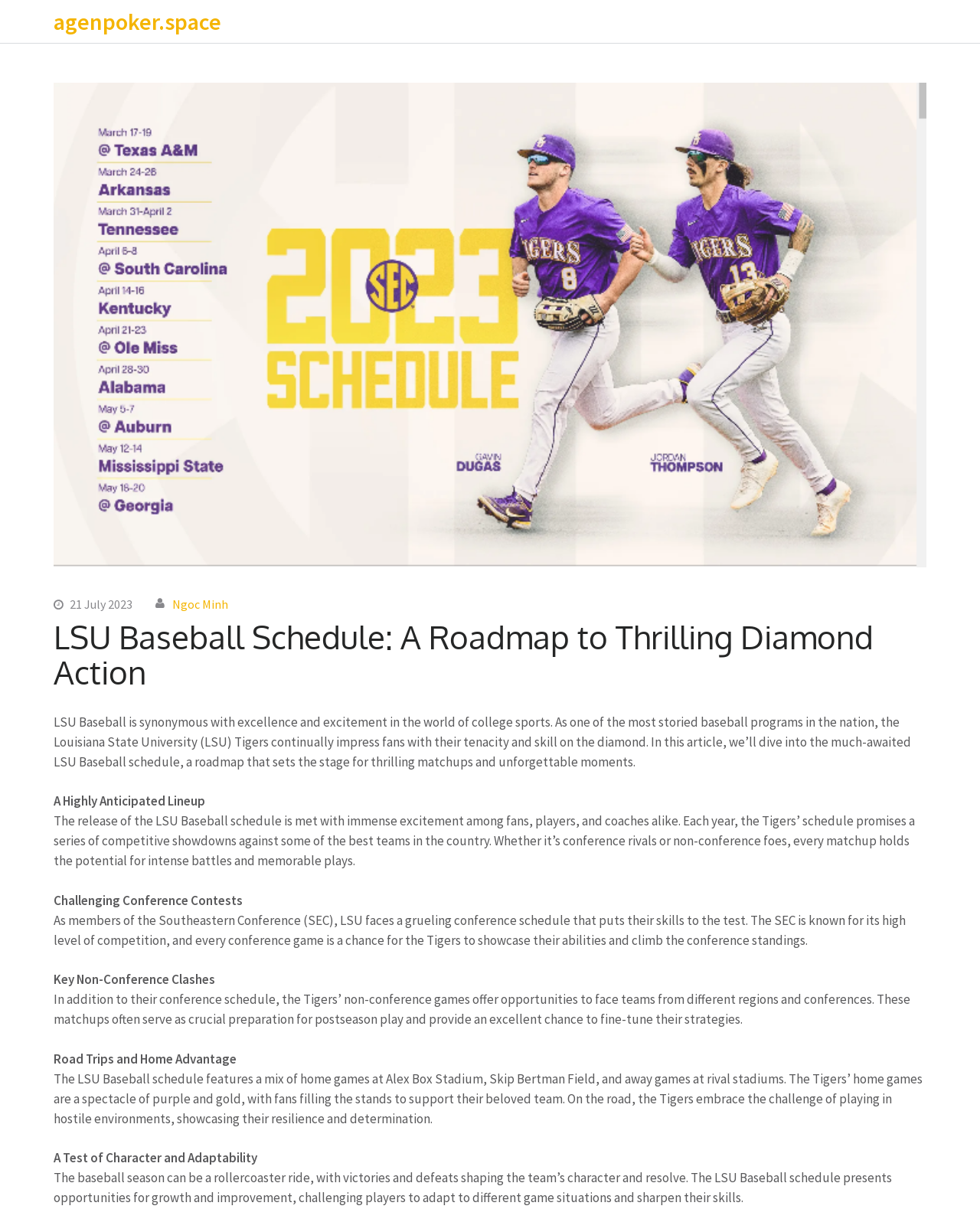Determine the bounding box for the UI element described here: "21 July 2023".

[0.071, 0.484, 0.135, 0.497]